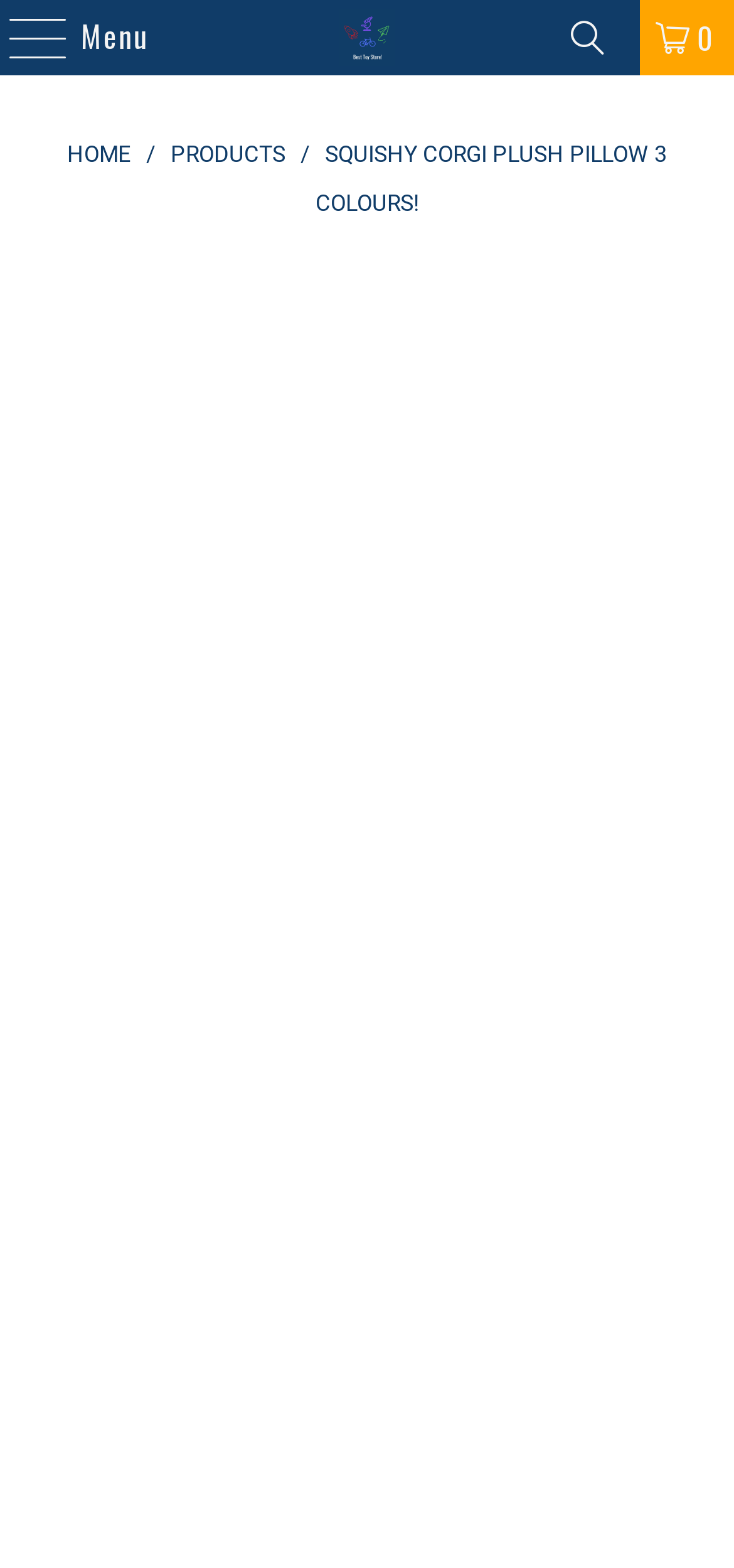How many colours does the plush pillow come in?
Answer the question with detailed information derived from the image.

The number of colours can be inferred from the text 'Squishy Corgi Plush Pillow 3 Colours!' which is a child element of the root element.